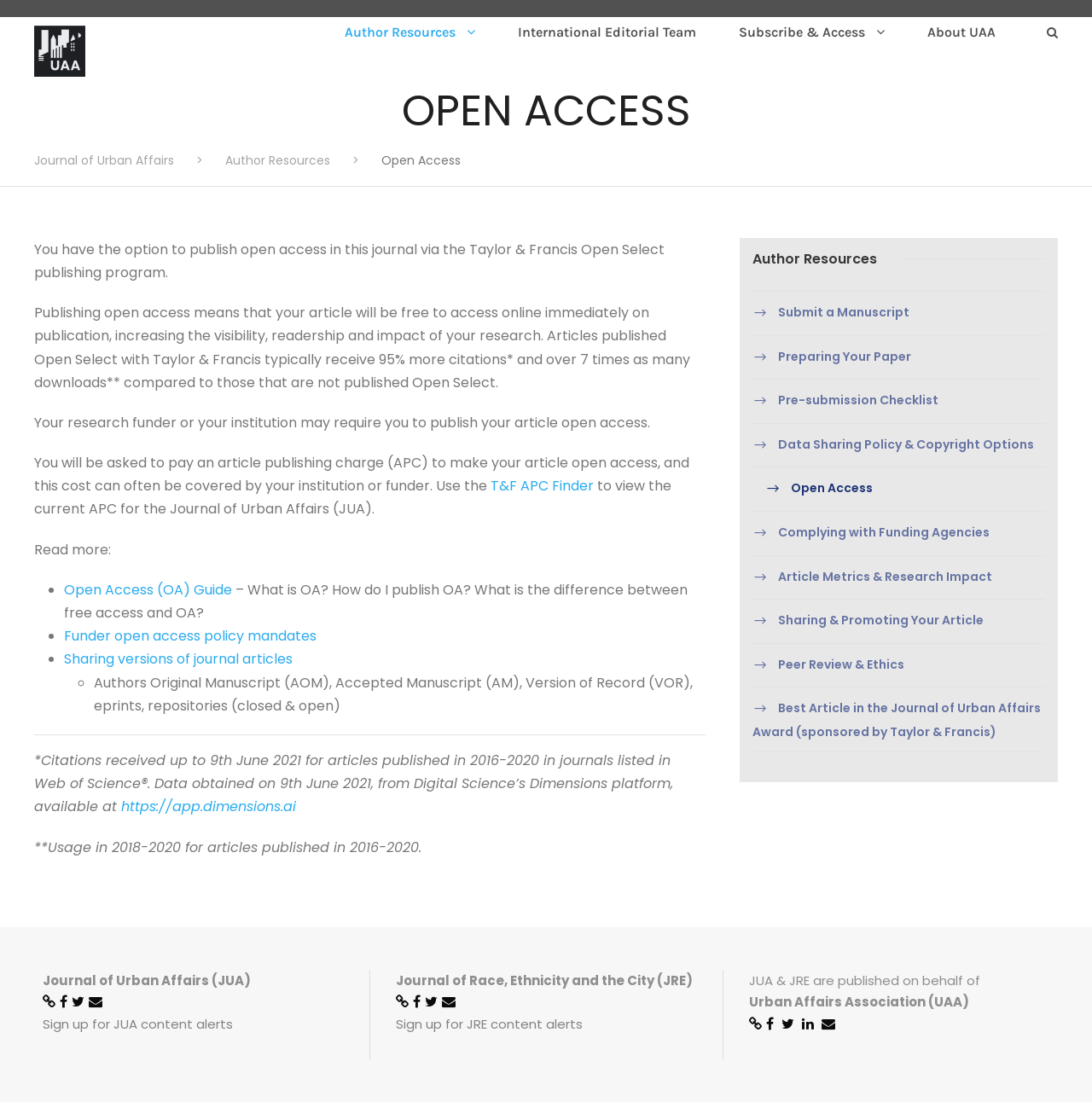Locate the bounding box coordinates of the area to click to fulfill this instruction: "Sign up for JUA content alerts". The bounding box should be presented as four float numbers between 0 and 1, in the order [left, top, right, bottom].

[0.039, 0.921, 0.213, 0.937]